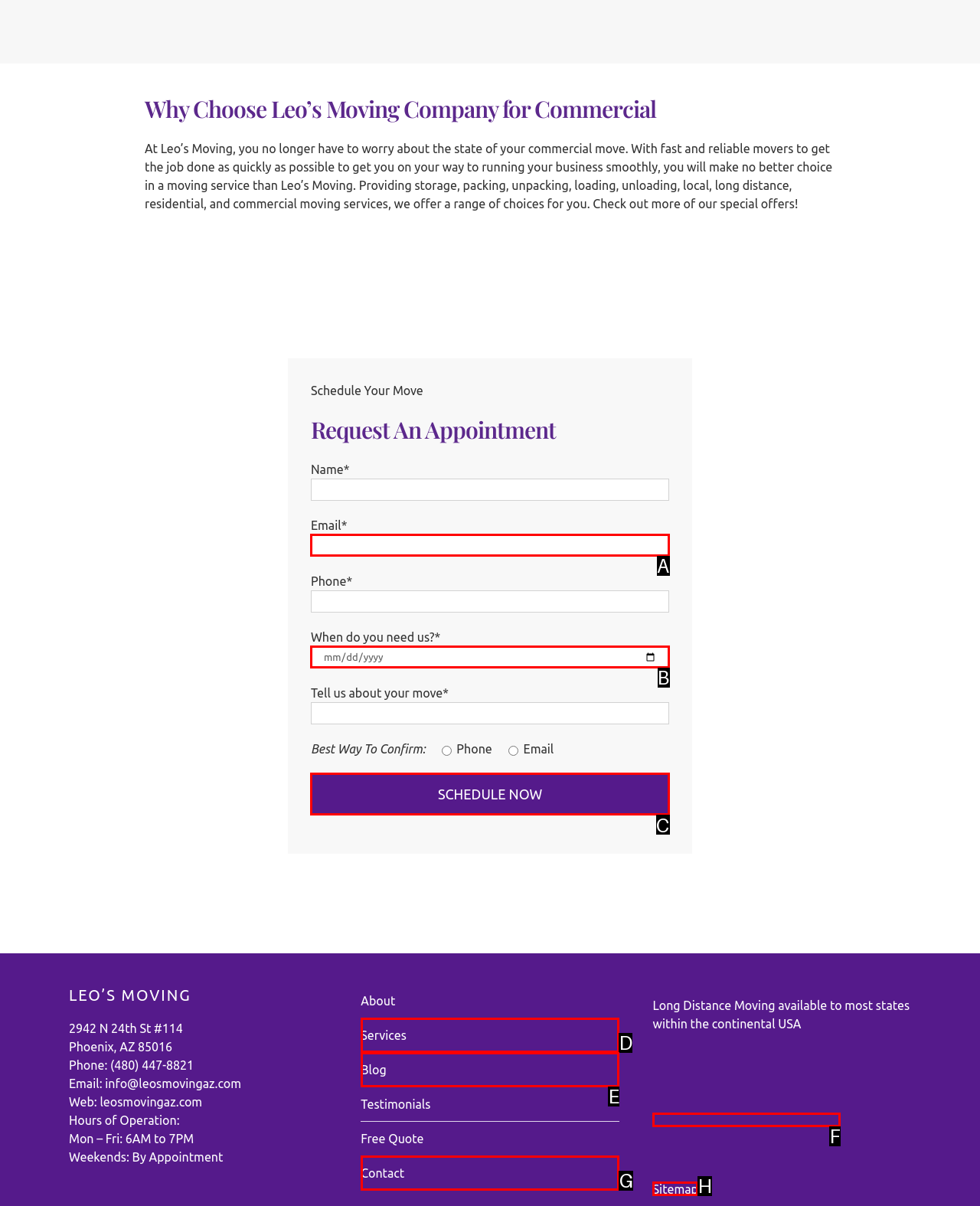Choose the HTML element that should be clicked to achieve this task: Schedule a move
Respond with the letter of the correct choice.

C